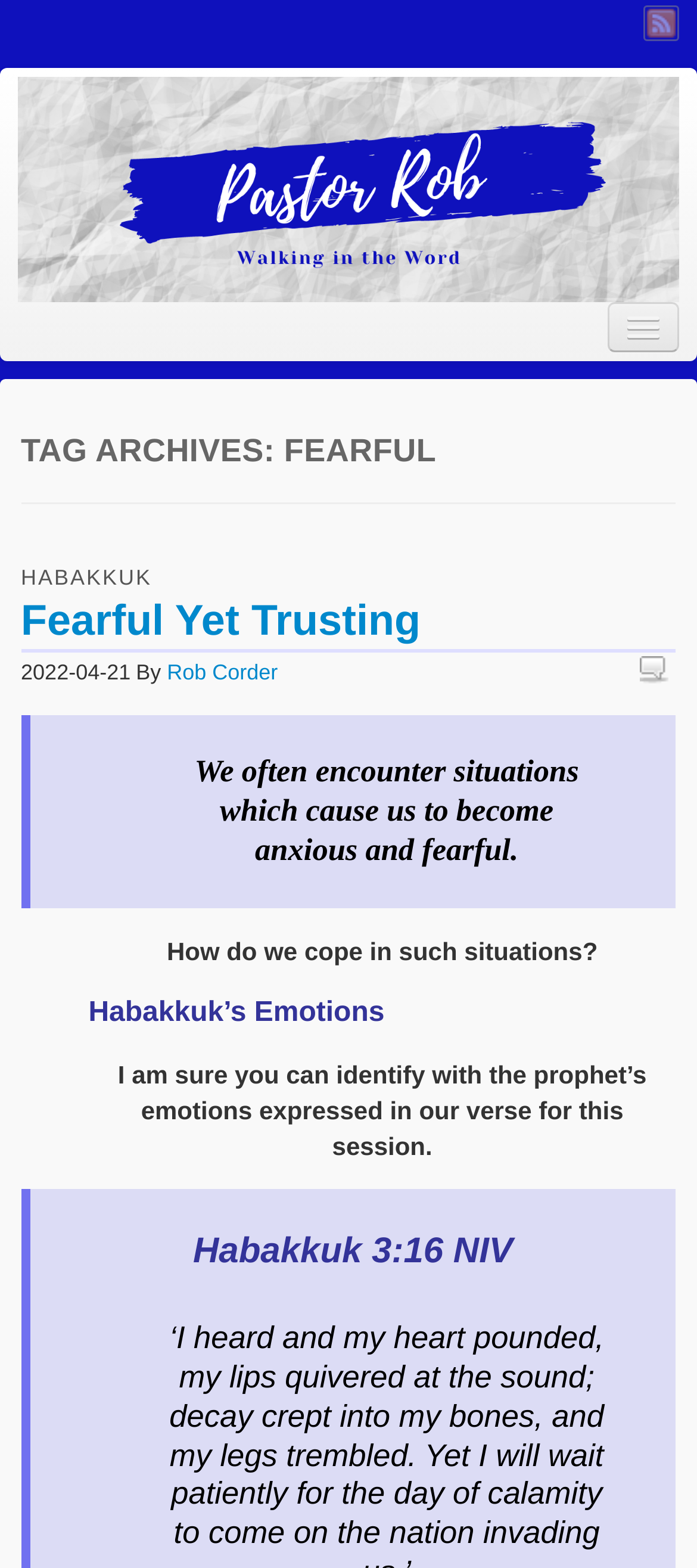Locate the bounding box coordinates of the element that should be clicked to execute the following instruction: "Click on the 'RSS Feed' link".

[0.923, 0.003, 0.974, 0.026]